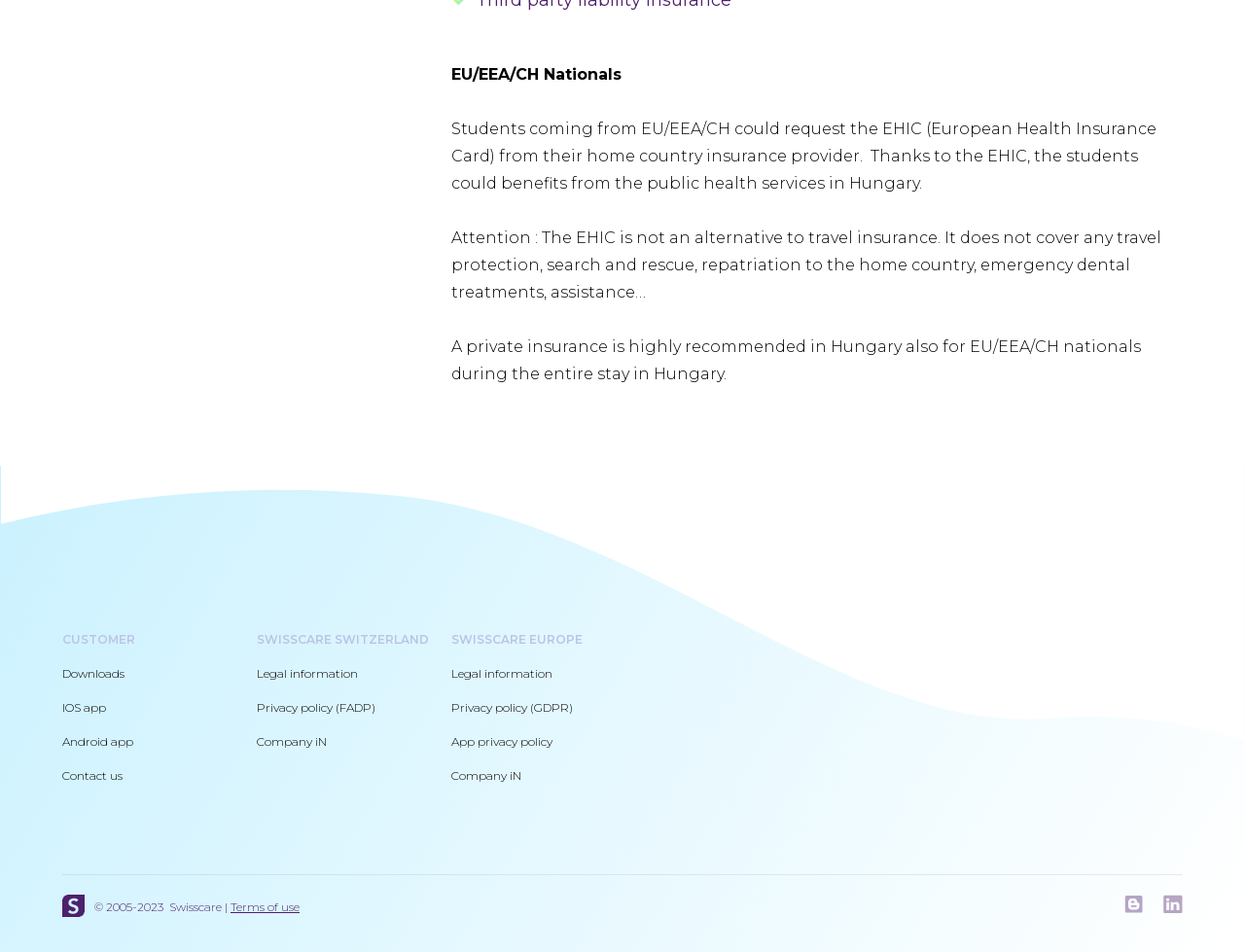Please find the bounding box coordinates of the section that needs to be clicked to achieve this instruction: "Contact us".

[0.05, 0.807, 0.098, 0.823]